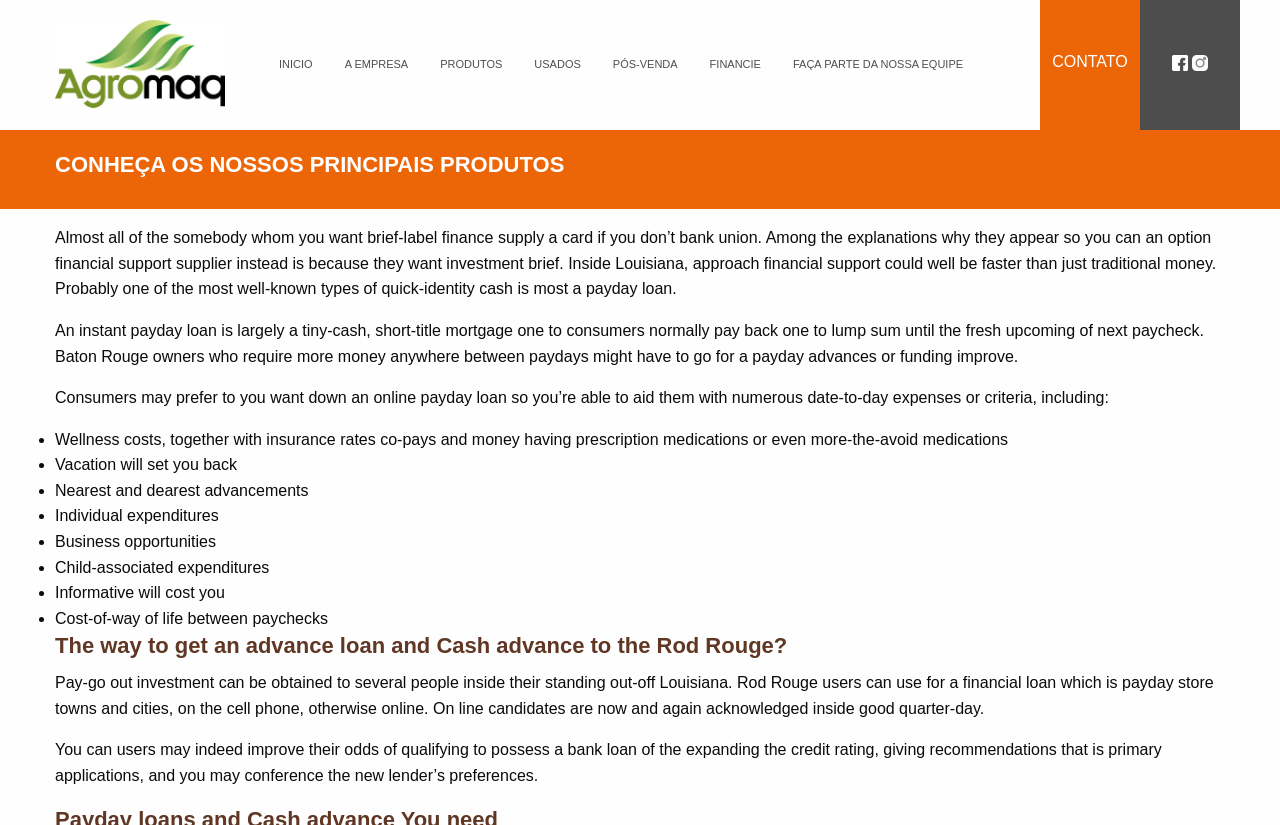Where can users apply for a payday loan in Baton Rouge?
Look at the image and construct a detailed response to the question.

According to the webpage, Baton Rouge users can apply for a payday loan online, in-store, or over the phone, and online applicants are sometimes accepted within a quarter-day.